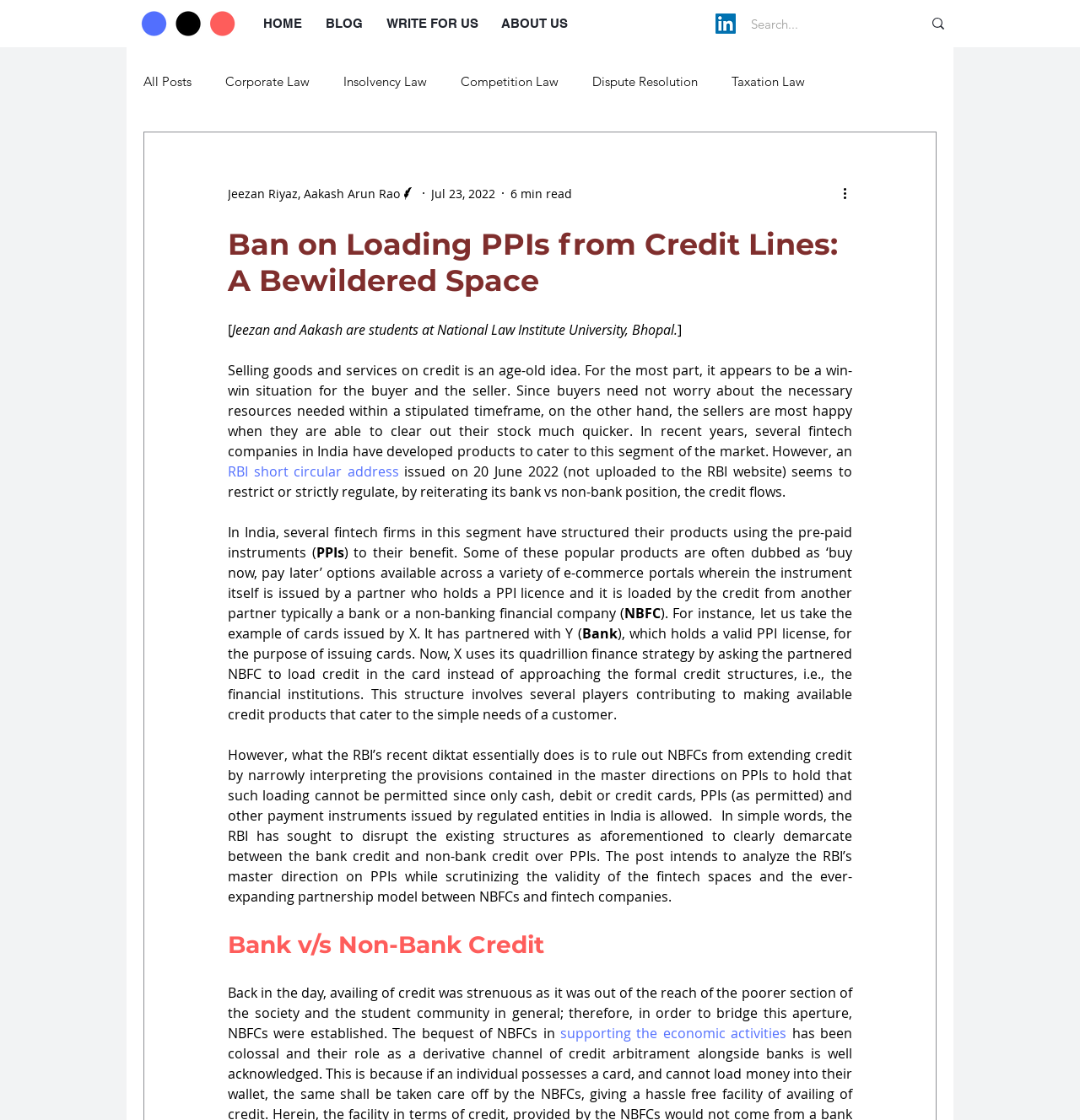Please specify the bounding box coordinates for the clickable region that will help you carry out the instruction: "Search for something".

[0.695, 0.007, 0.821, 0.035]